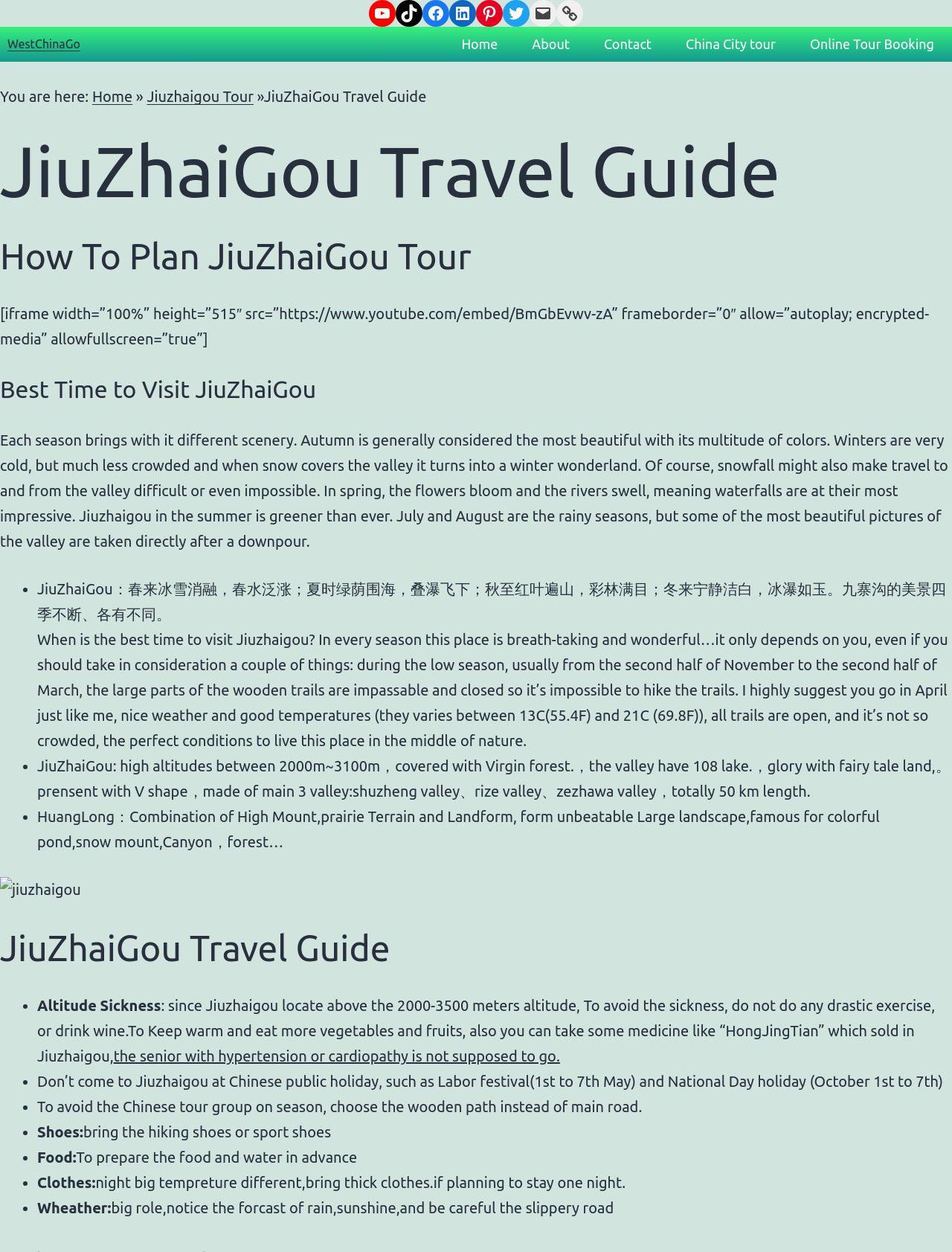Locate the bounding box coordinates of the element that should be clicked to fulfill the instruction: "Visit the Home page".

[0.485, 0.029, 0.523, 0.041]